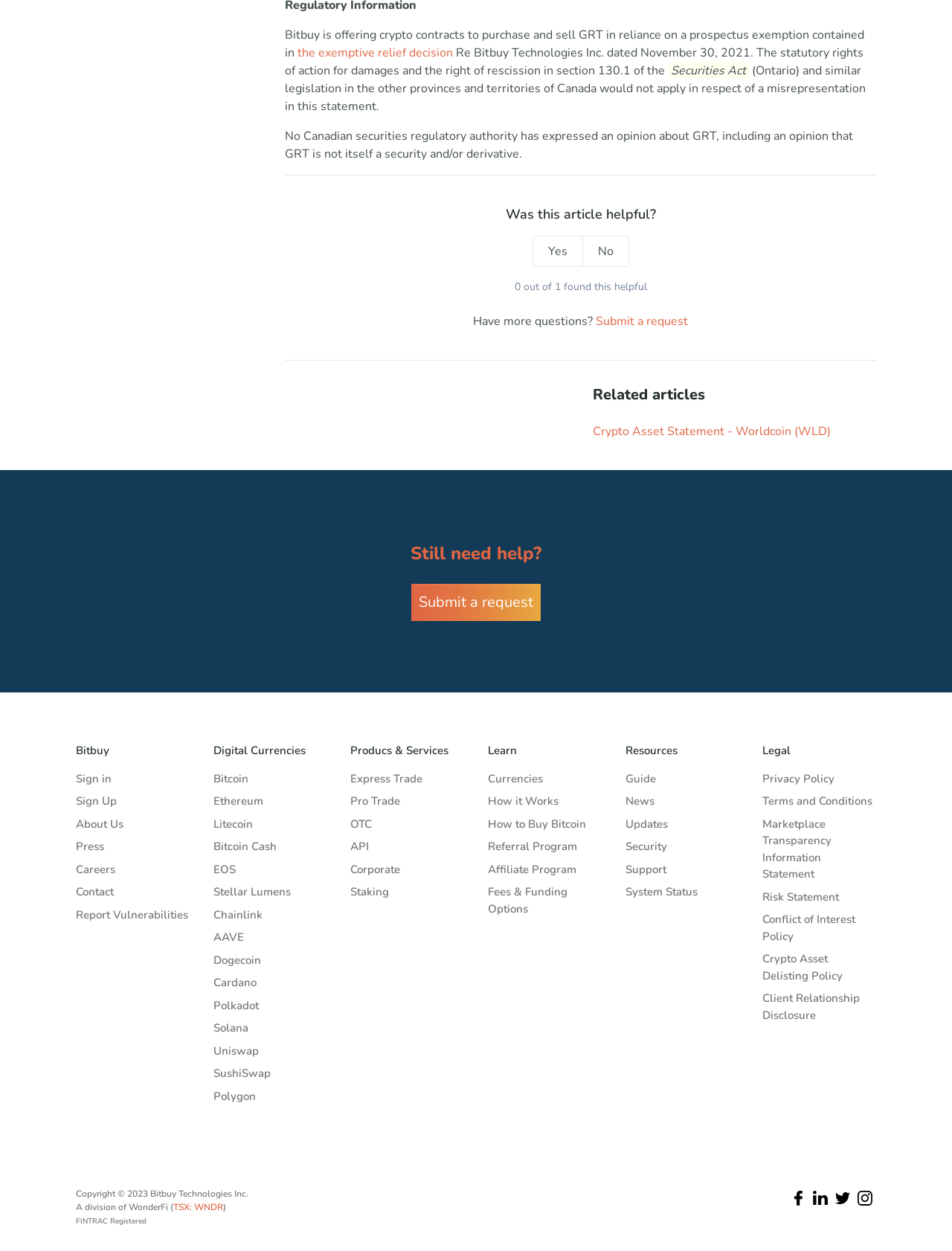Given the description of a UI element: "US Madness", identify the bounding box coordinates of the matching element in the webpage screenshot.

None